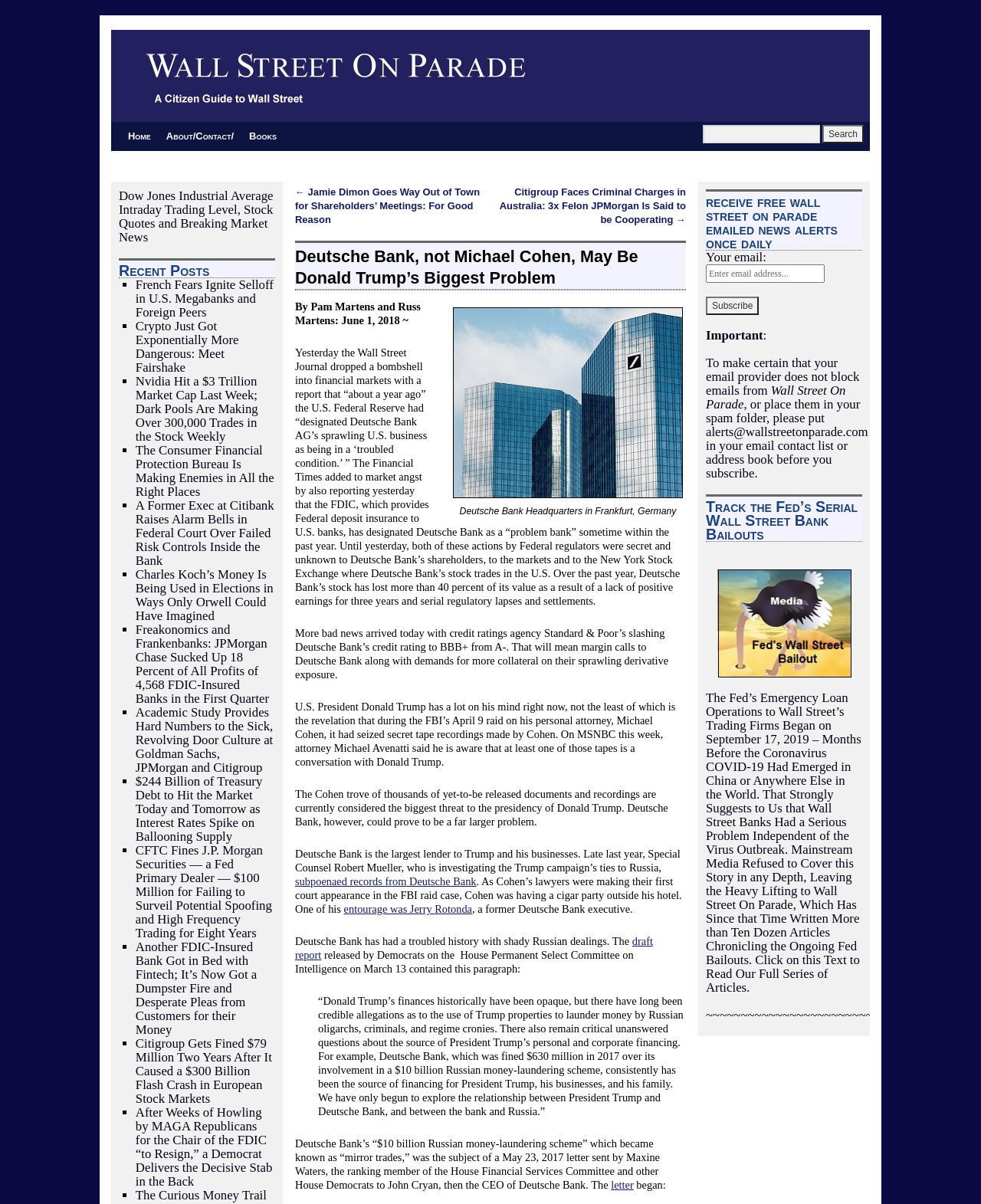From the webpage screenshot, predict the bounding box coordinates (top-left x, top-left y, bottom-right x, bottom-right y) for the UI element described here: subpoenaed records from Deutsche Bank

[0.301, 0.727, 0.486, 0.737]